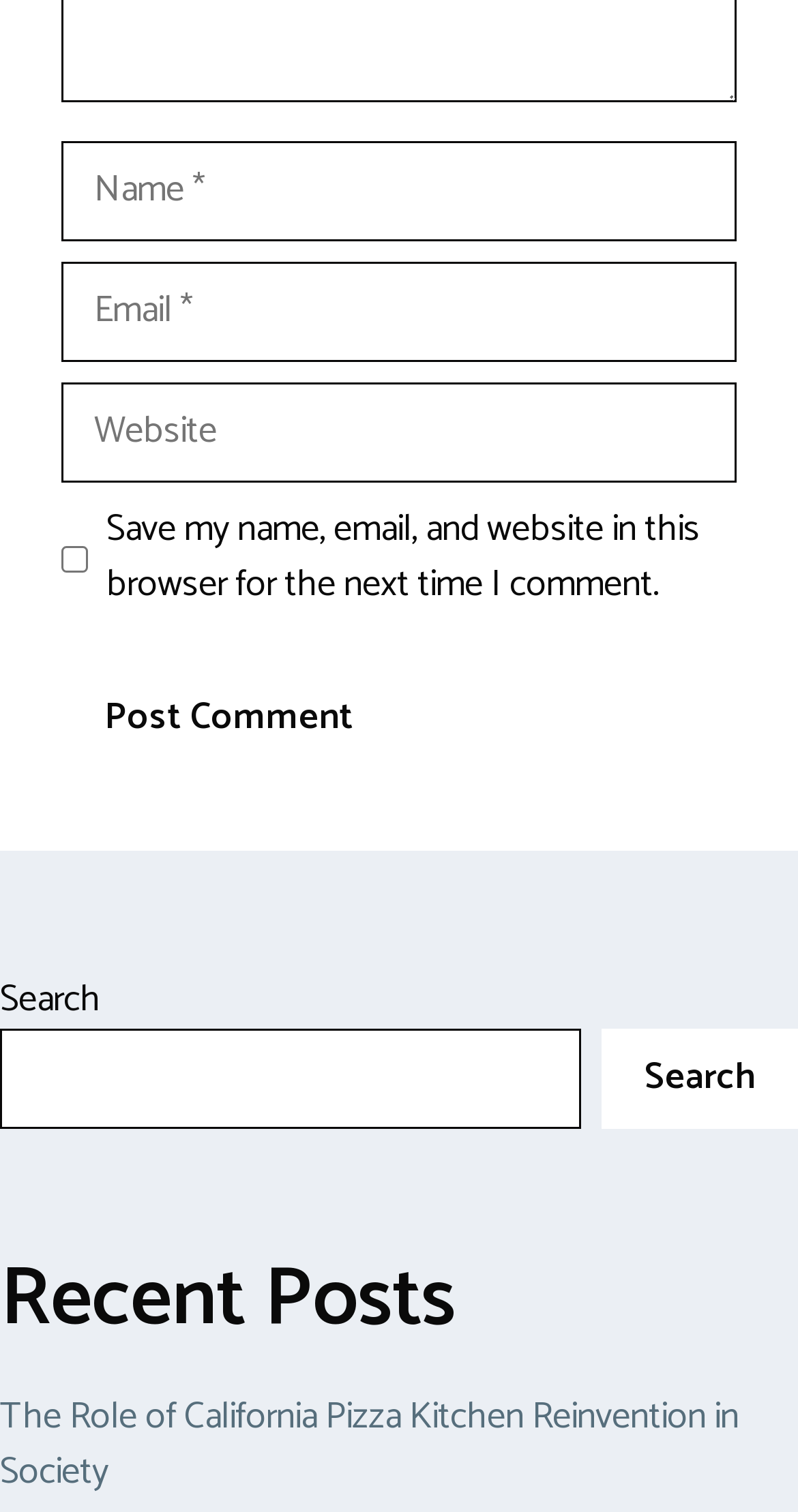What is the function of the button at the bottom?
Please ensure your answer is as detailed and informative as possible.

The button is located at the bottom of the form and is labeled 'Post Comment'. This suggests that its function is to submit the user's comment to the website.